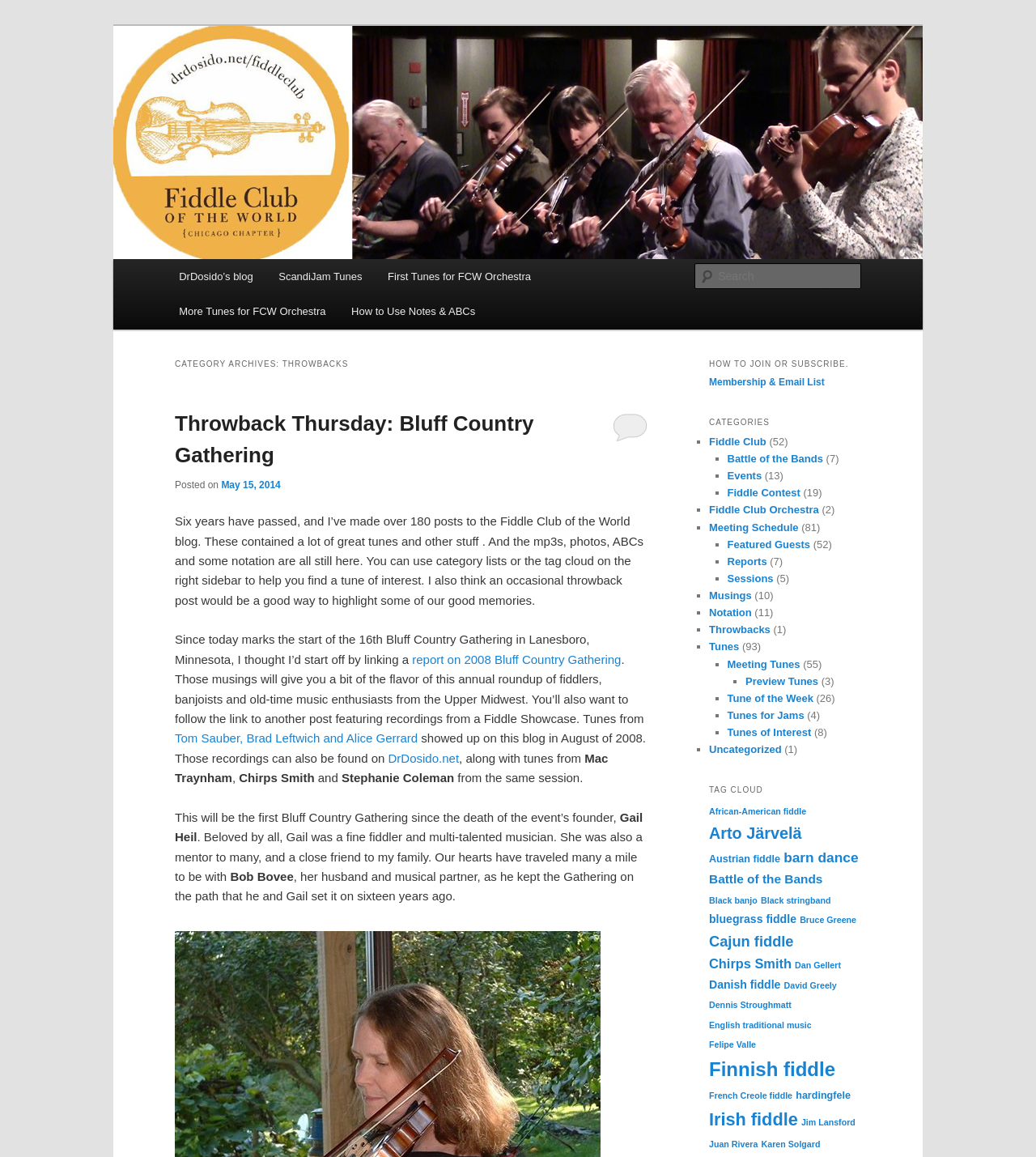Carefully examine the image and provide an in-depth answer to the question: What is the category of the post 'Throwback Thursday: Bluff Country Gathering'?

The post 'Throwback Thursday: Bluff Country Gathering' is categorized under 'Throwbacks' which is indicated by the heading element 'CATEGORY ARCHIVES: THROWBACKS' located above the post.